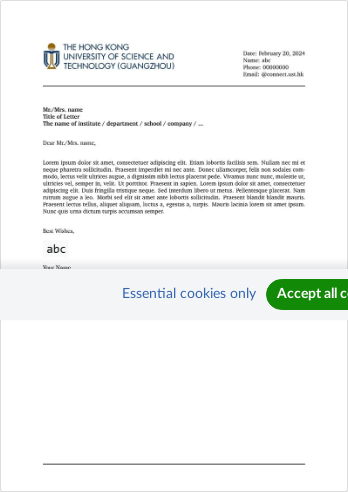What is the purpose of the placeholders?
Answer briefly with a single word or phrase based on the image.

Customization